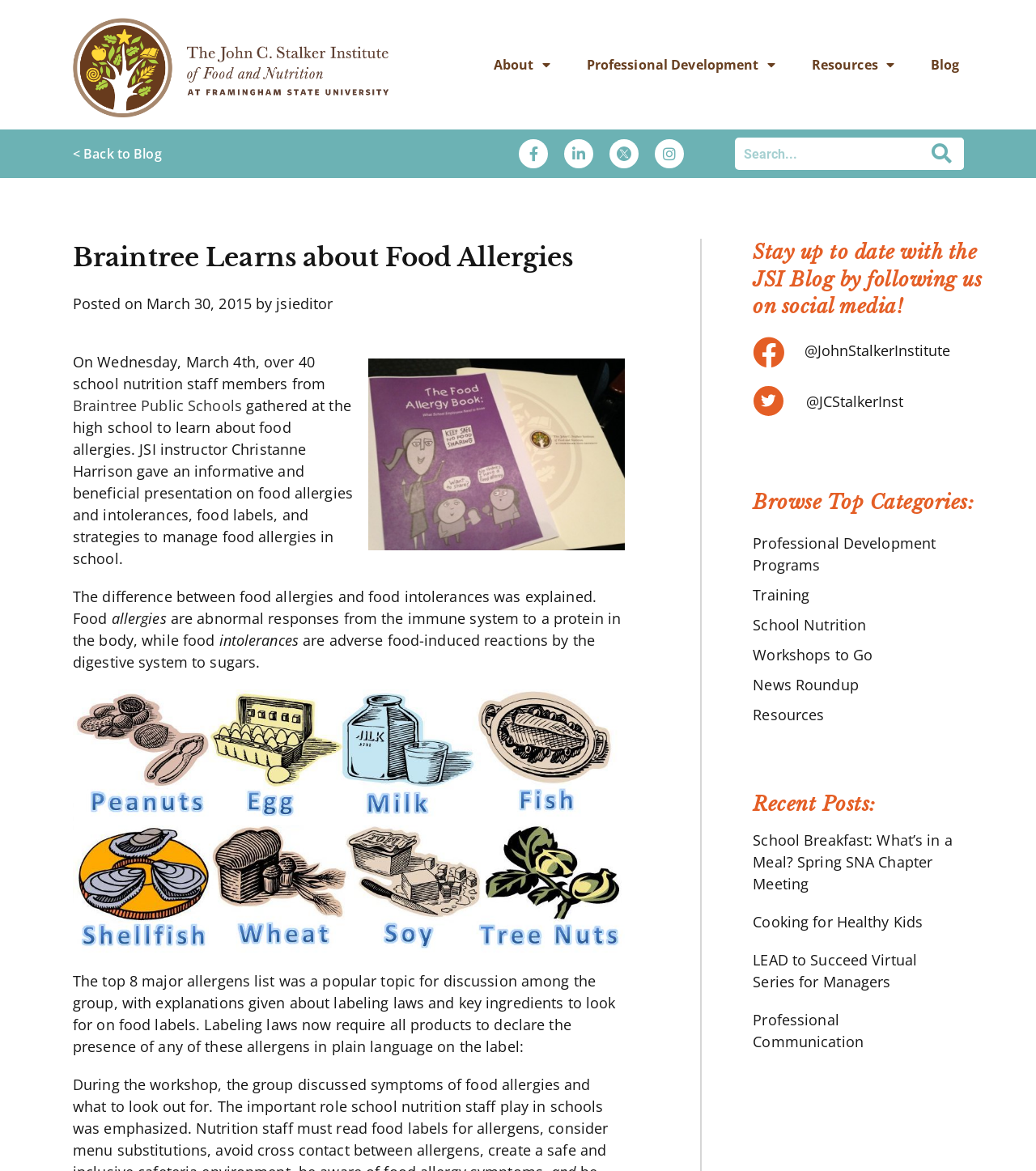Can you pinpoint the bounding box coordinates for the clickable element required for this instruction: "Search for something"? The coordinates should be four float numbers between 0 and 1, i.e., [left, top, right, bottom].

[0.709, 0.118, 0.93, 0.145]